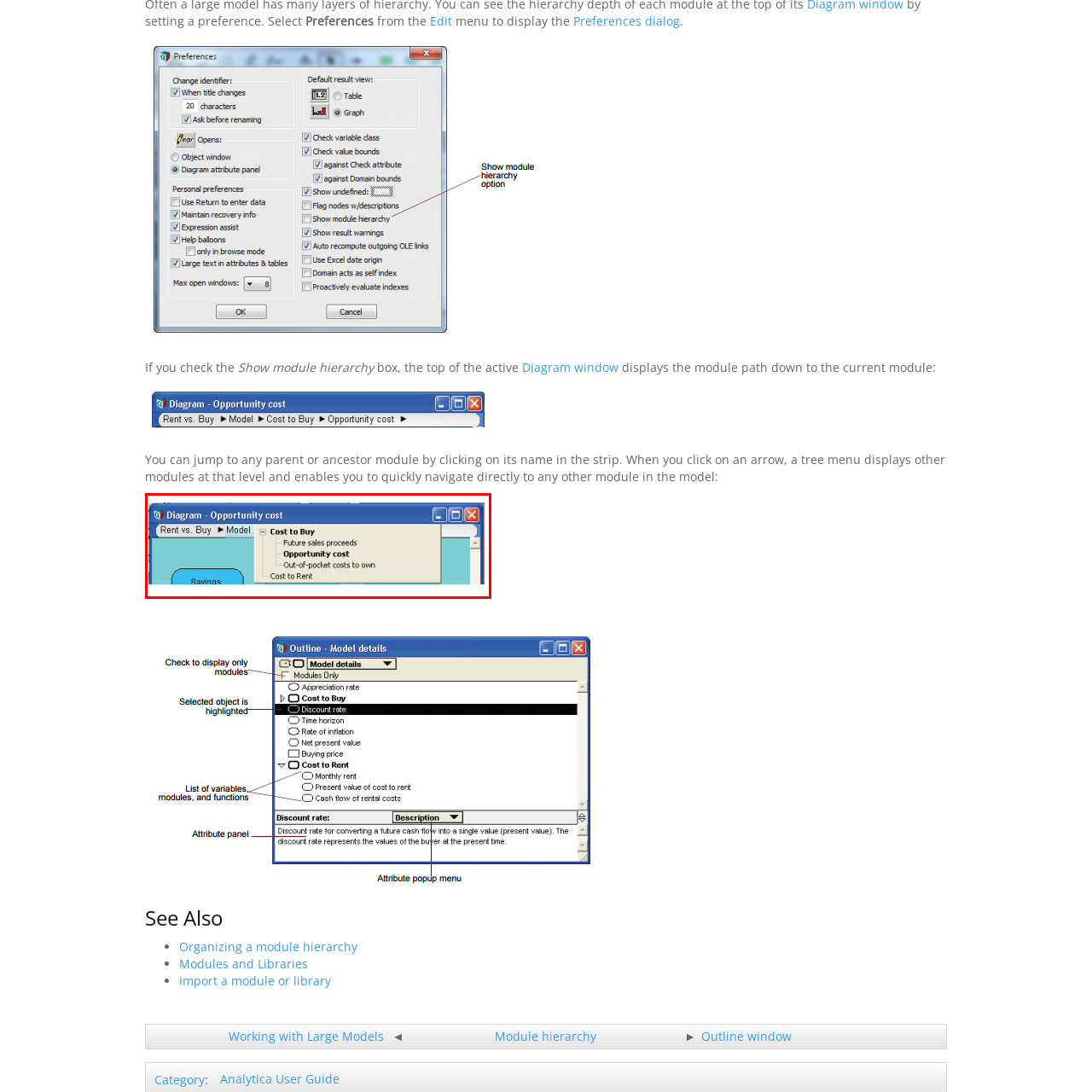Provide a detailed narrative of the image inside the red-bordered section.

The image titled "Diagram - Opportunity cost" depicts a graphical representation commonly used in decision analysis. It features a window titled "Diagram - Opportunity cost," which presents a structured overview of financial considerations involved in a "Rent vs. Buy" decision-making model. The diagram includes a hierarchical list, starting with "Cost to Buy," which branches into two more categories: "Future sales proceeds" and "Opportunity cost." Under "Opportunity cost," there are further details listed, specifically "Out-of-pocket costs to own," alongside another option labeled "Cost to Rent." This visual aids in understanding the trade-offs between renting and purchasing, making it easier to analyze financial implications and assist in informed decision-making.